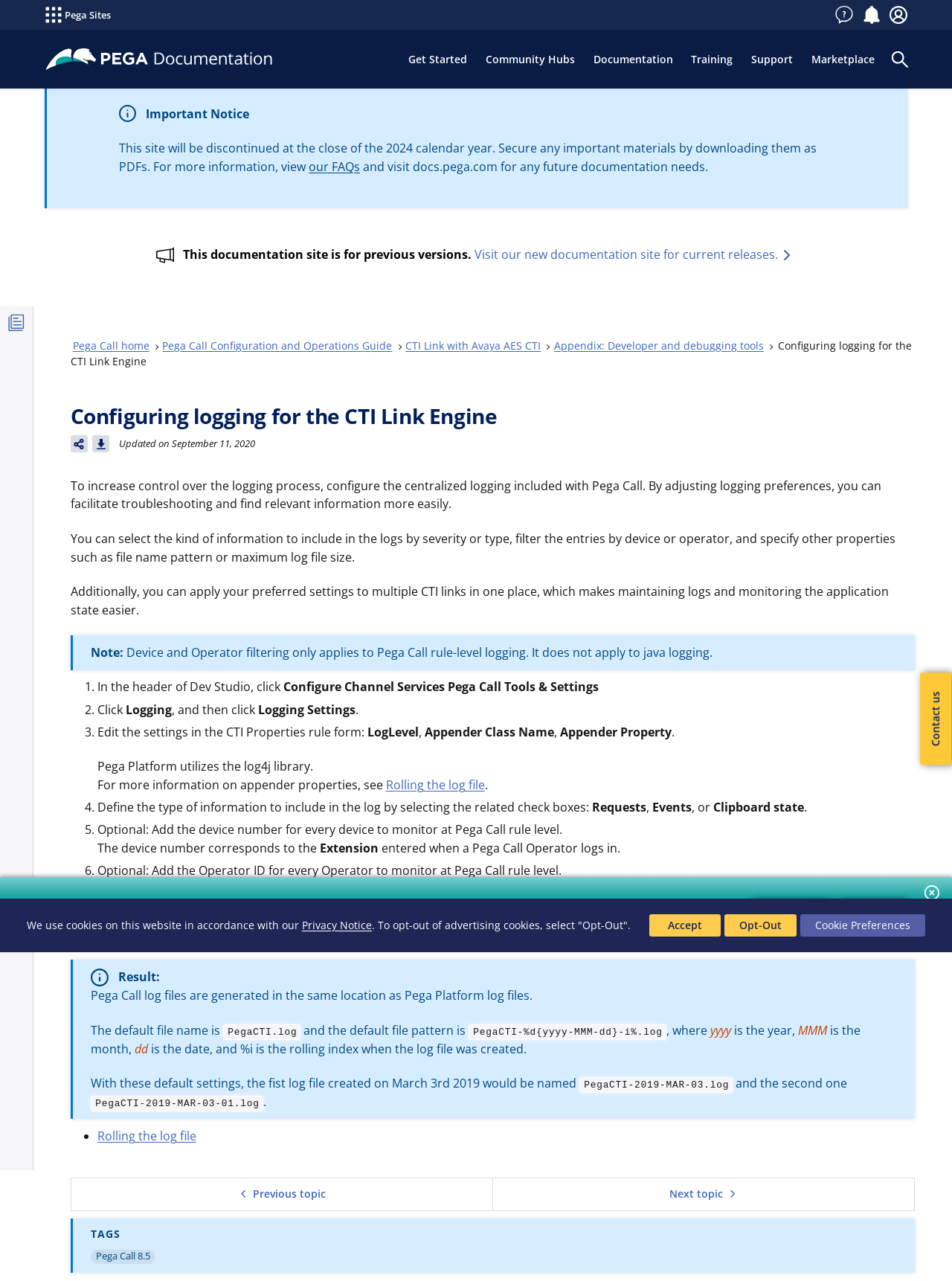What is the name of the library utilized by Pega Platform for logging?
Please respond to the question with as much detail as possible.

According to the webpage, Pega Platform utilizes the log4j library for logging, which is mentioned in the context of configuring logging settings for the CTI Link Engine.